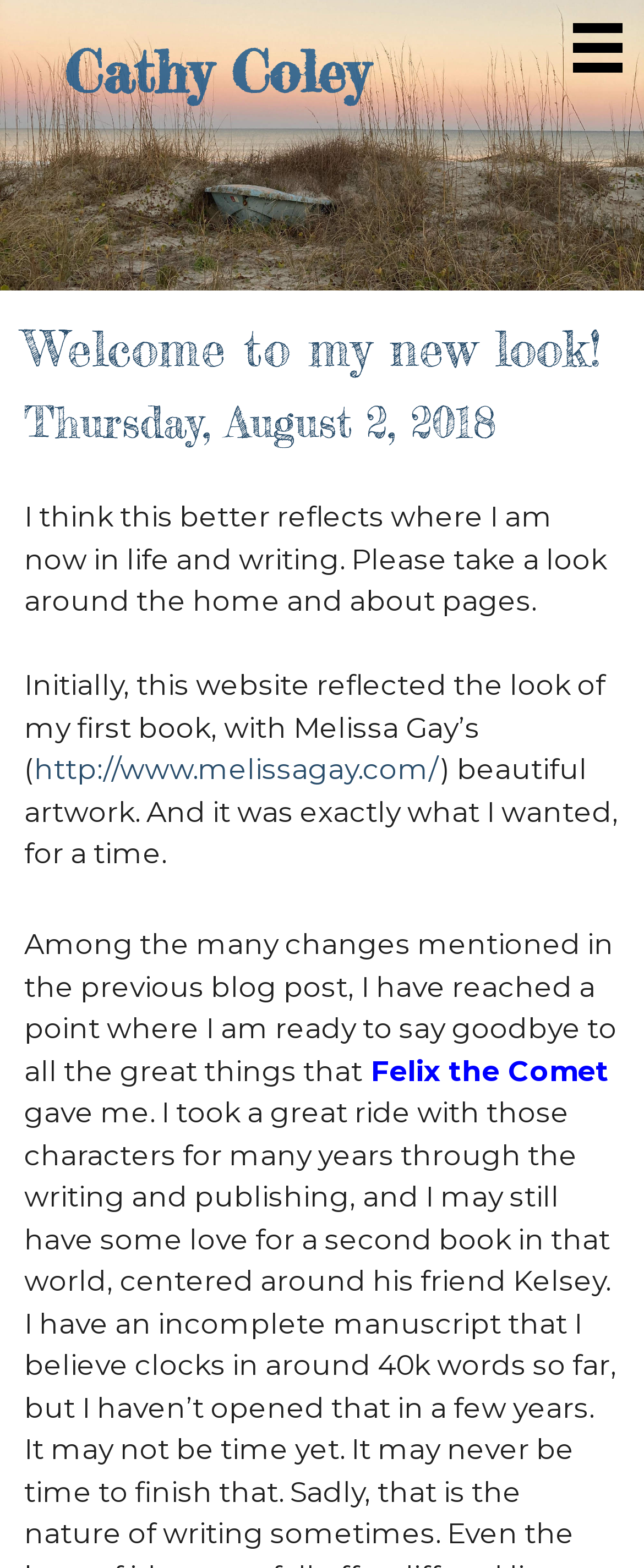What is the date mentioned on the webpage?
Answer the question using a single word or phrase, according to the image.

Thursday, August 2, 2018